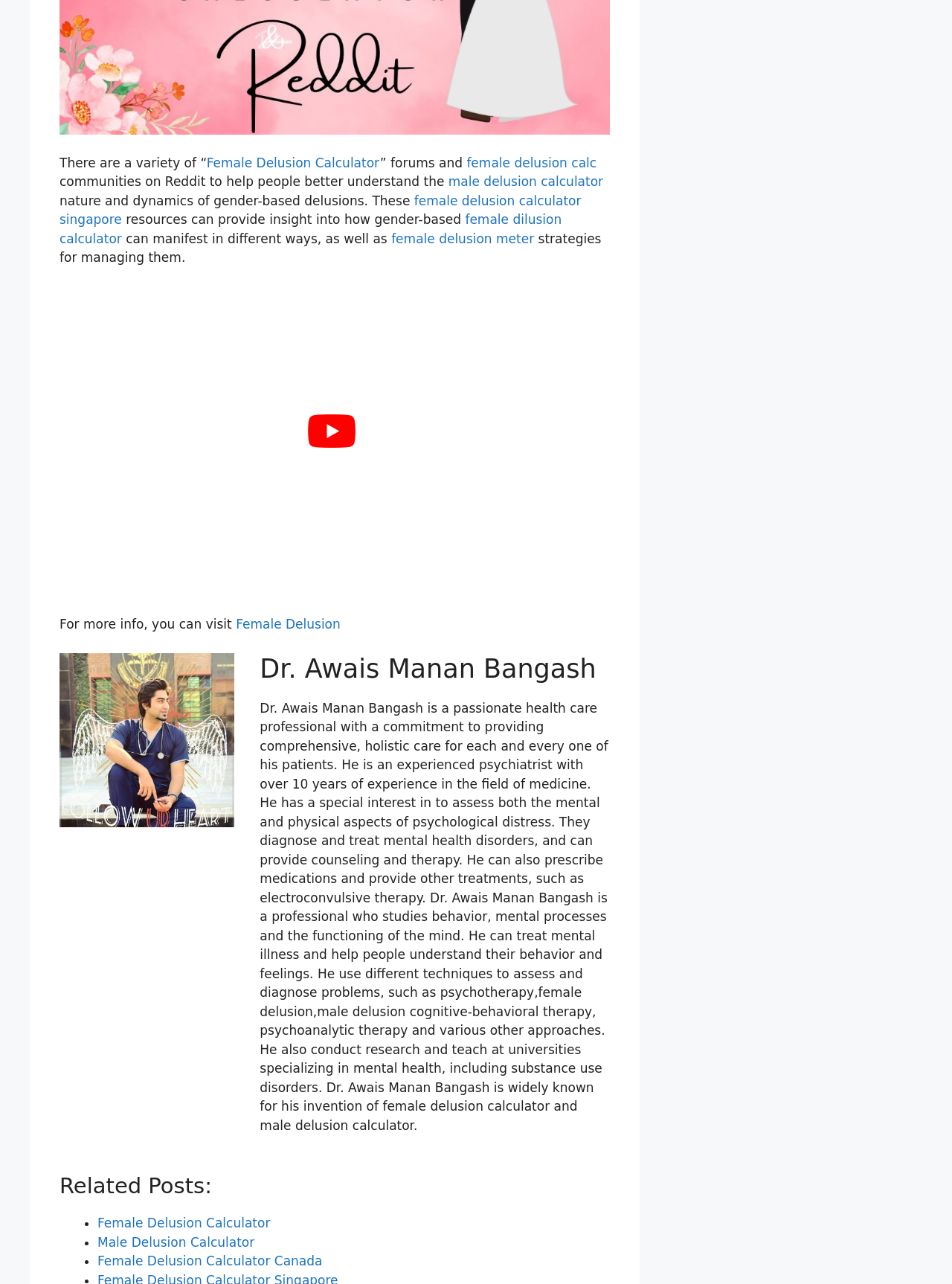What is the category of the posts listed under 'Related Posts'?
Please ensure your answer is as detailed and informative as possible.

I arrived at this answer by examining the links listed under 'Related Posts', which include 'Female Delusion Calculator', 'Male Delusion Calculator', and 'Female Delusion Calculator Canada'. These links suggest that the related posts are all related to delusion calculators.